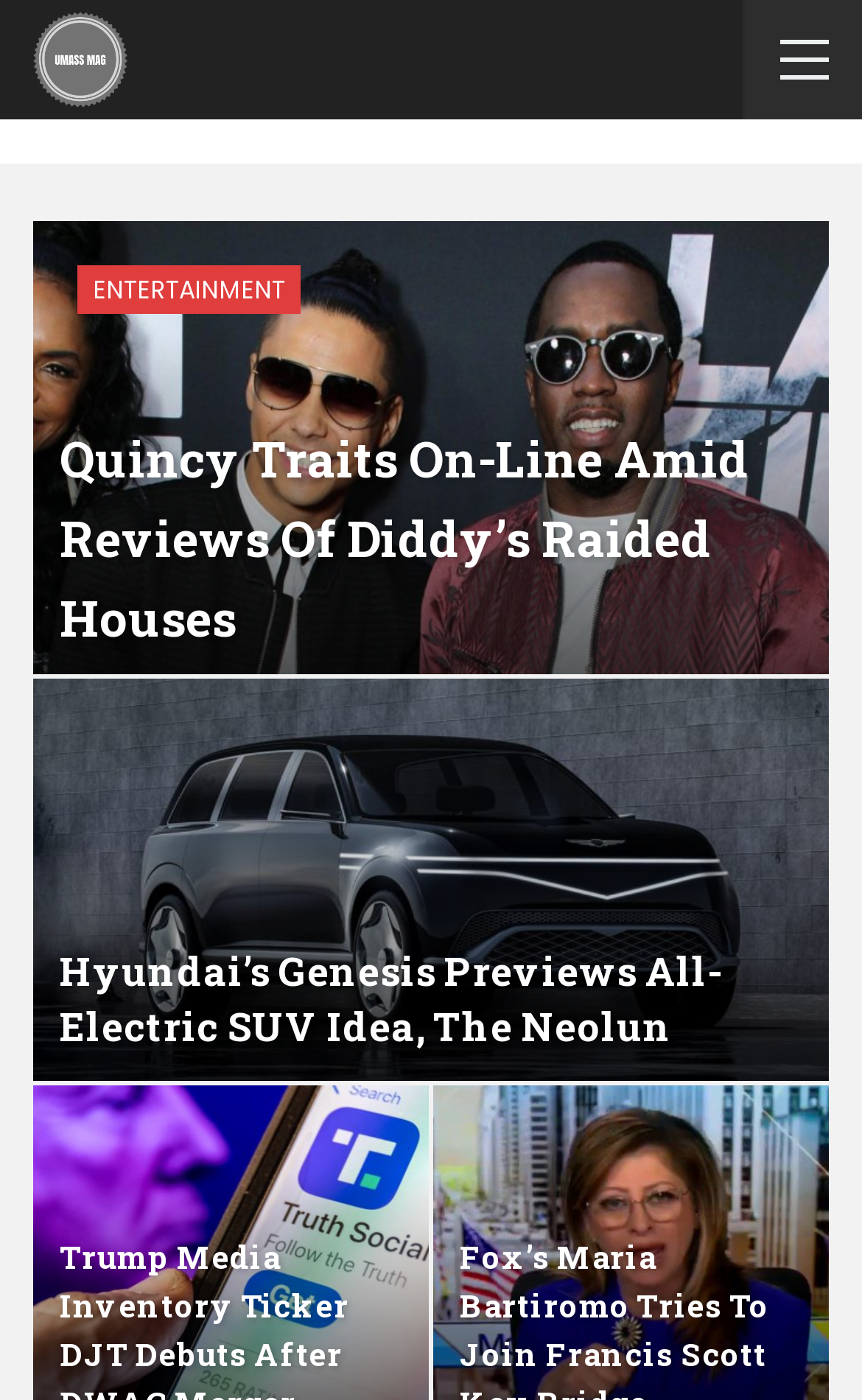Offer a meticulous caption that includes all visible features of the webpage.

The webpage appears to be an online magazine or news website, with a prominent logo "UMASS MAG" at the top left corner. Below the logo, there are two main articles, each with a heading and a link to the full story. 

The first article is about Quincy Traits and Diddy's raided houses, with a heading that spans almost the entire width of the page. The article title is repeated as a link below the heading, and there is also a category link labeled "ENTERTAINMENT" to the right of the article title.

The second article is about Hyundai's Genesis and their all-electric SUV idea, the Neolun. Similar to the first article, it has a heading that spans most of the page width, with a link to the full story below it.

Both articles are positioned vertically, with the first one at the top and the second one below it, taking up most of the page's real estate. The overall layout is clean, with clear headings and concise text, making it easy to navigate and read.